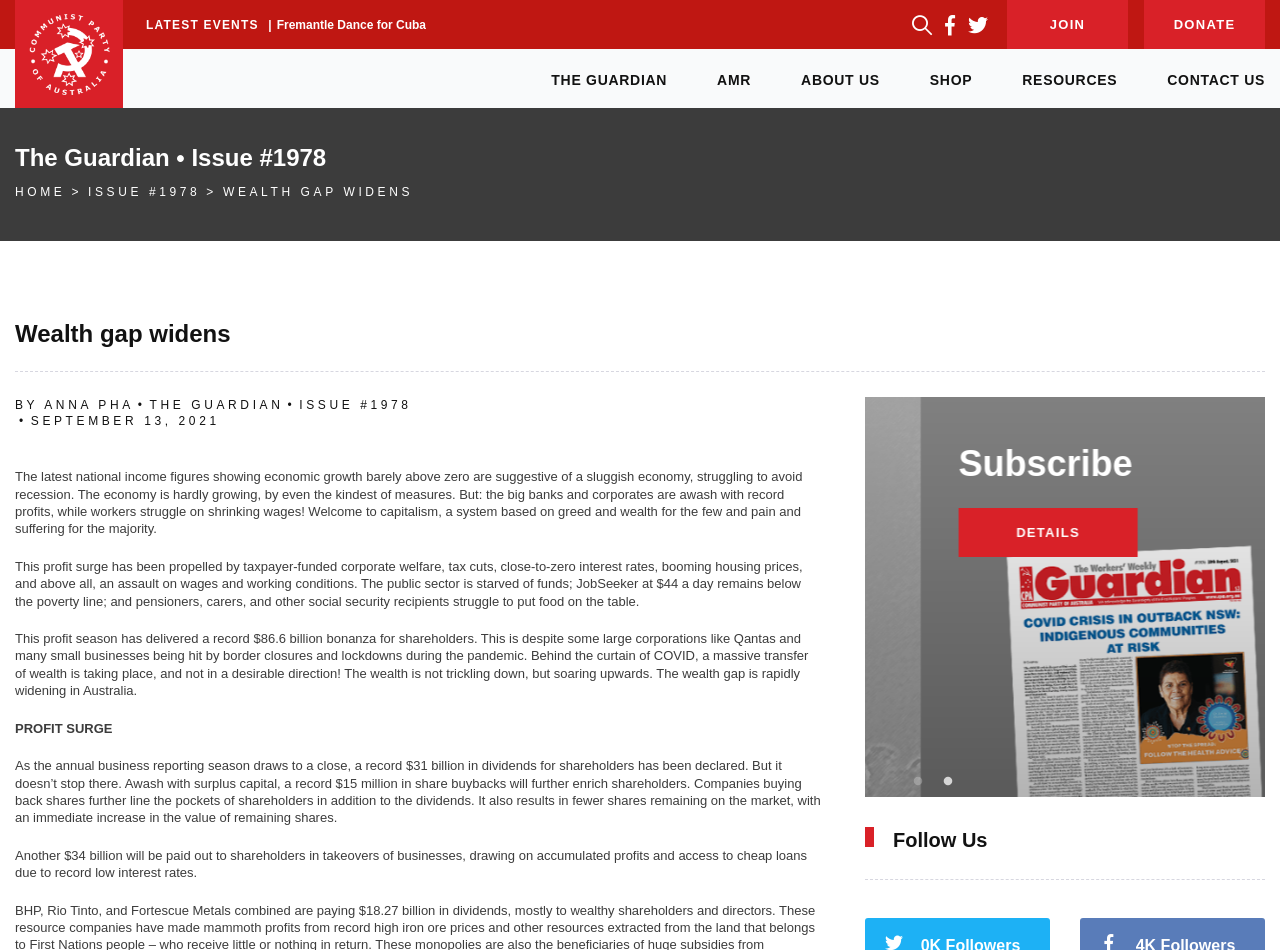Identify the bounding box coordinates of the section that should be clicked to achieve the task described: "Click on the HOME link".

None